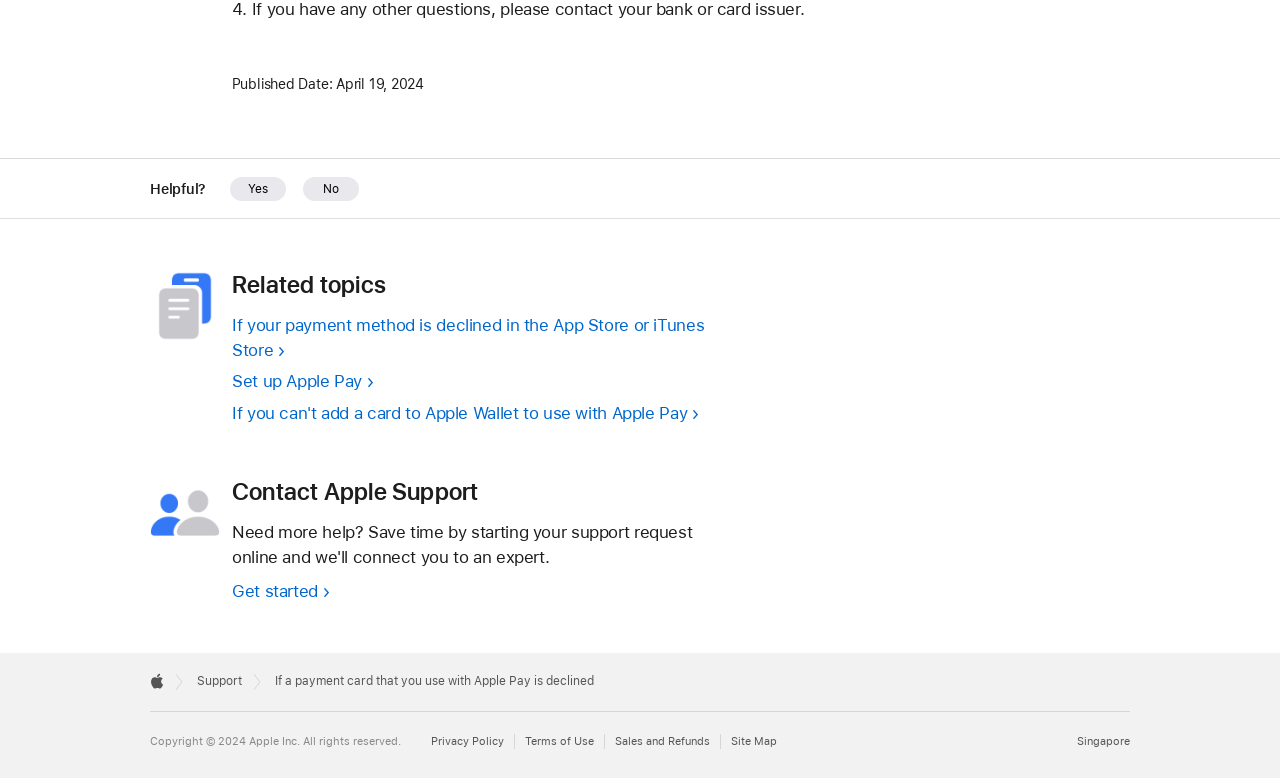Identify the bounding box coordinates for the UI element that matches this description: "Support".

[0.154, 0.867, 0.189, 0.885]